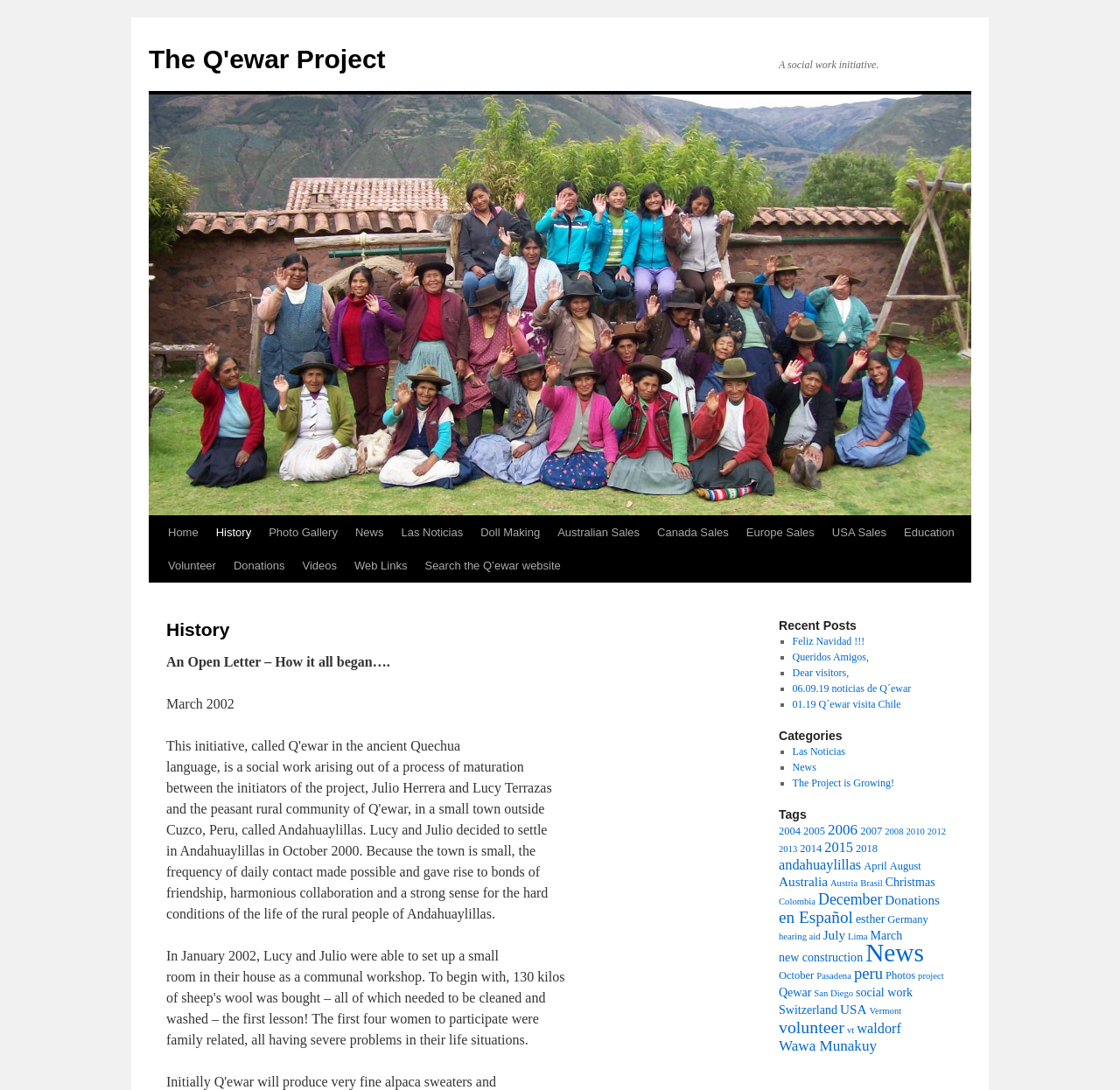Please find the bounding box coordinates of the clickable region needed to complete the following instruction: "Read the 'Feliz Navidad!!!' post". The bounding box coordinates must consist of four float numbers between 0 and 1, i.e., [left, top, right, bottom].

[0.707, 0.583, 0.772, 0.594]